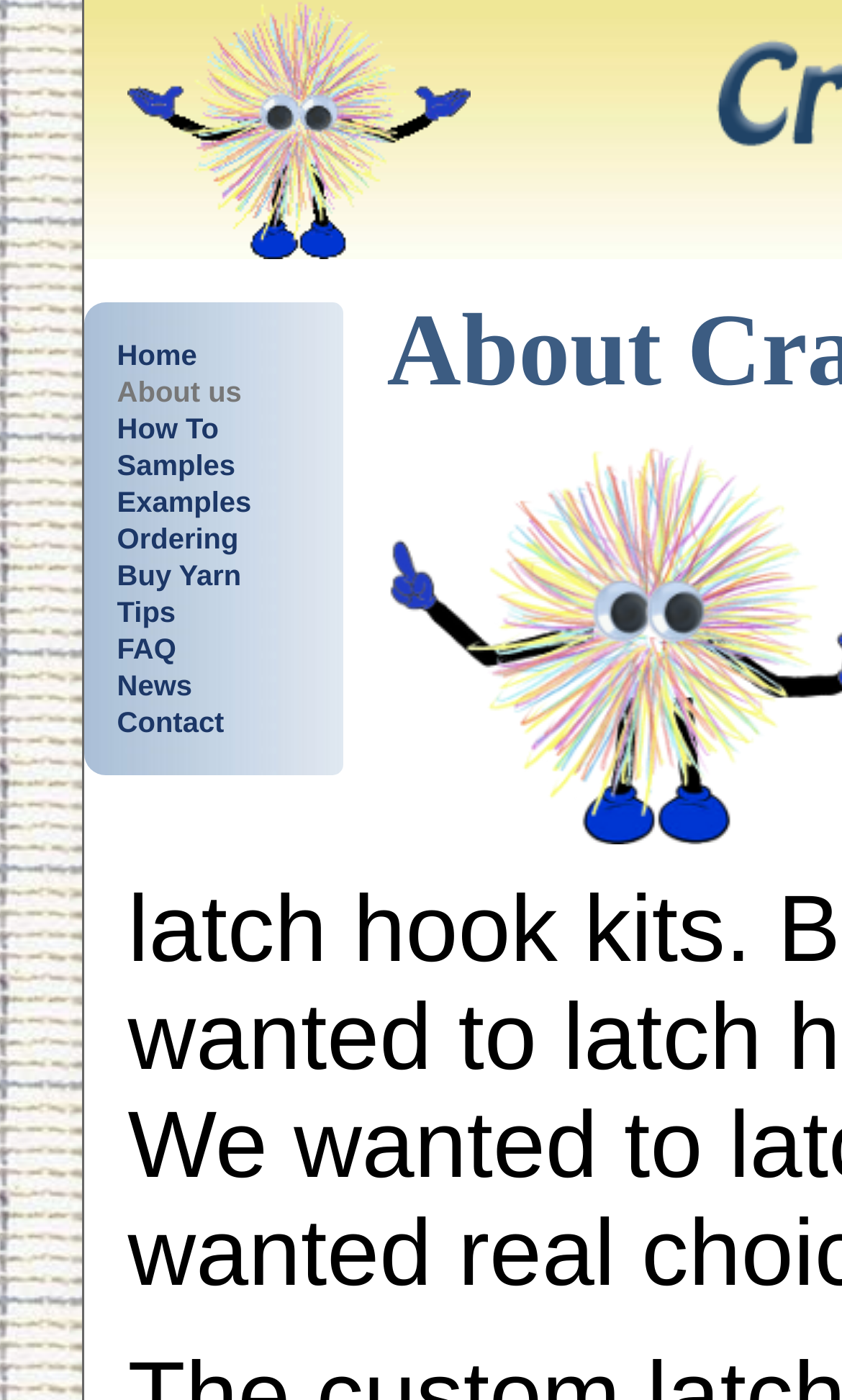Please reply to the following question using a single word or phrase: 
How many navigation links are there?

11